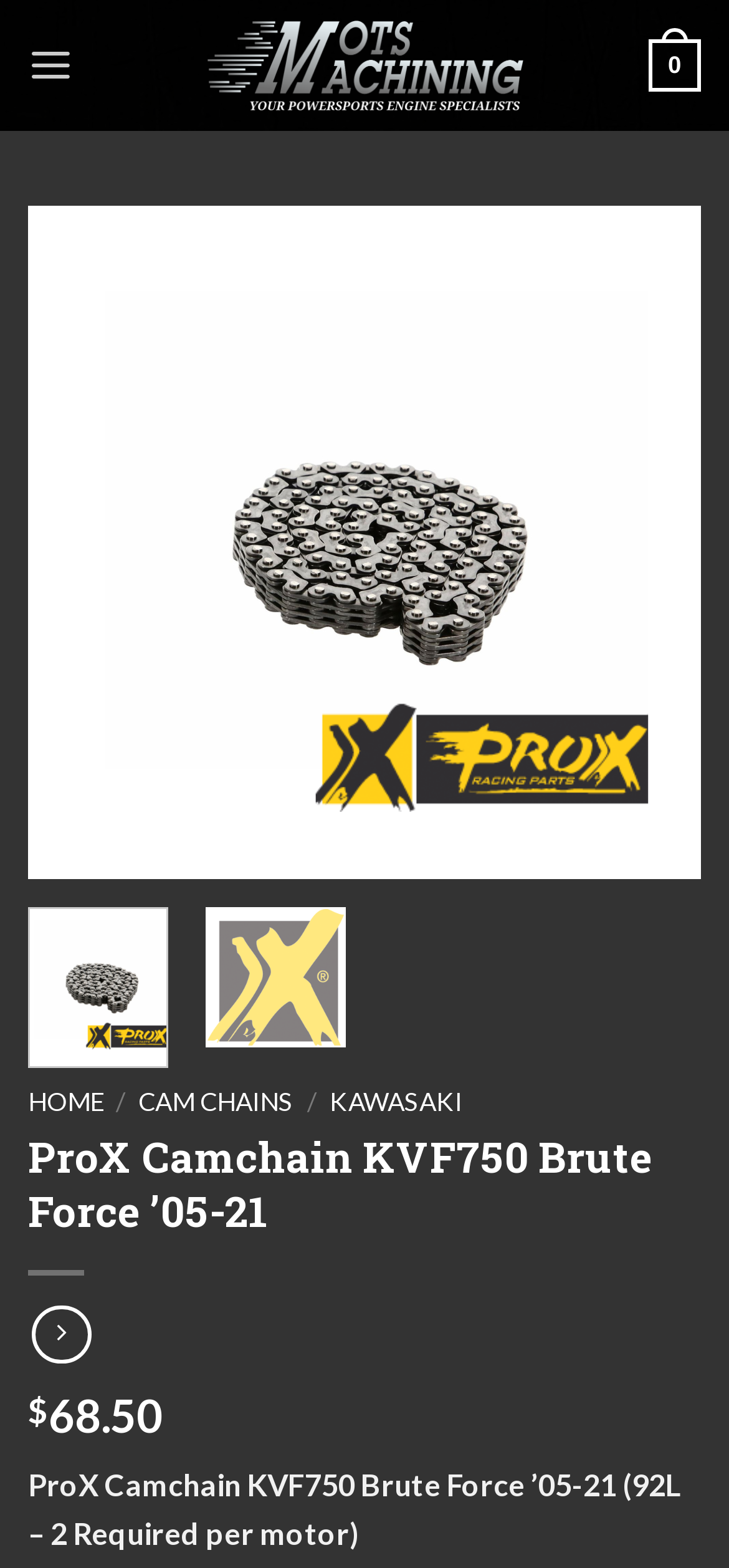Locate the UI element described as follows: "Cam Chains". Return the bounding box coordinates as four float numbers between 0 and 1 in the order [left, top, right, bottom].

[0.19, 0.693, 0.403, 0.712]